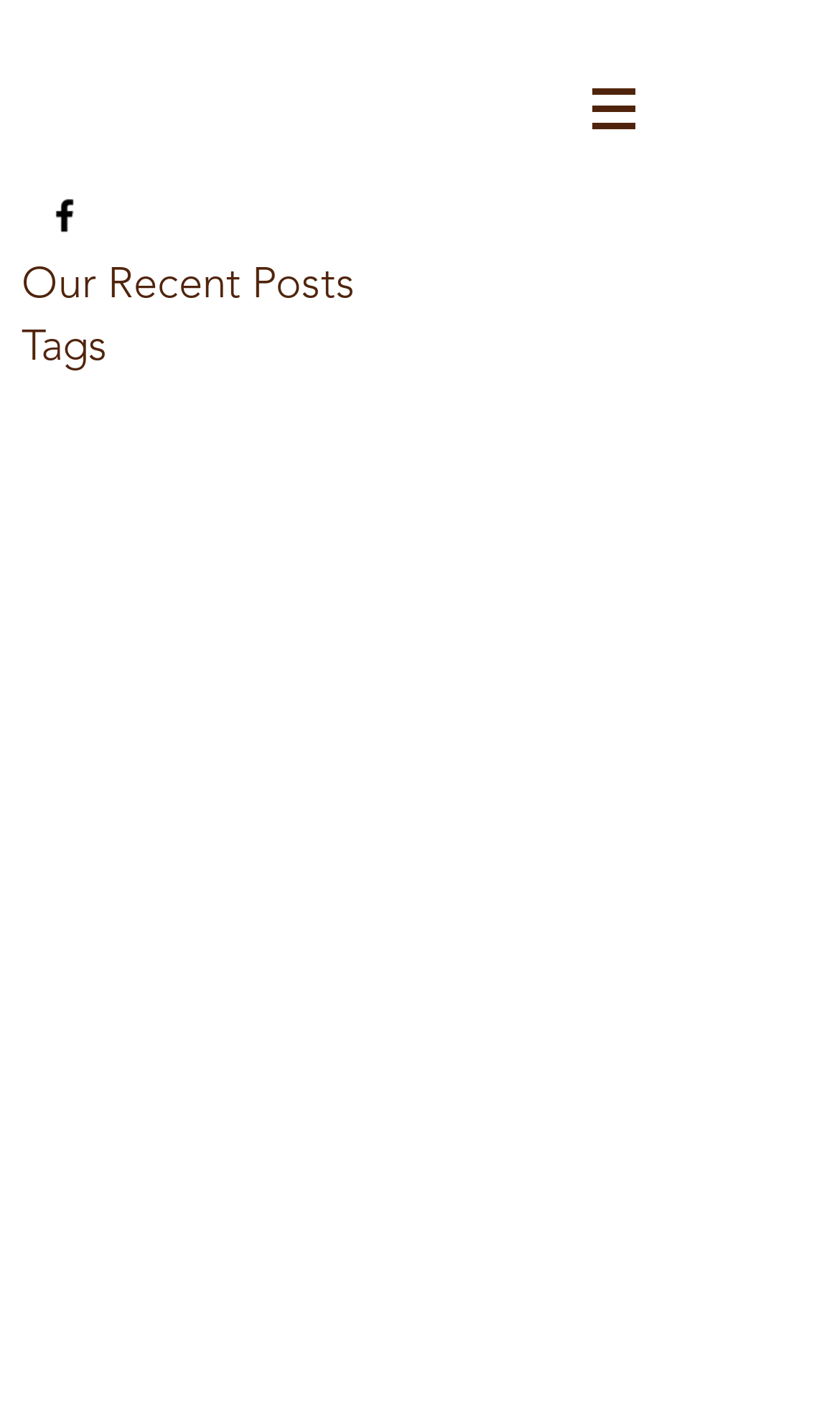Identify and provide the bounding box for the element described by: "aria-label="facebook"".

[0.051, 0.138, 0.103, 0.168]